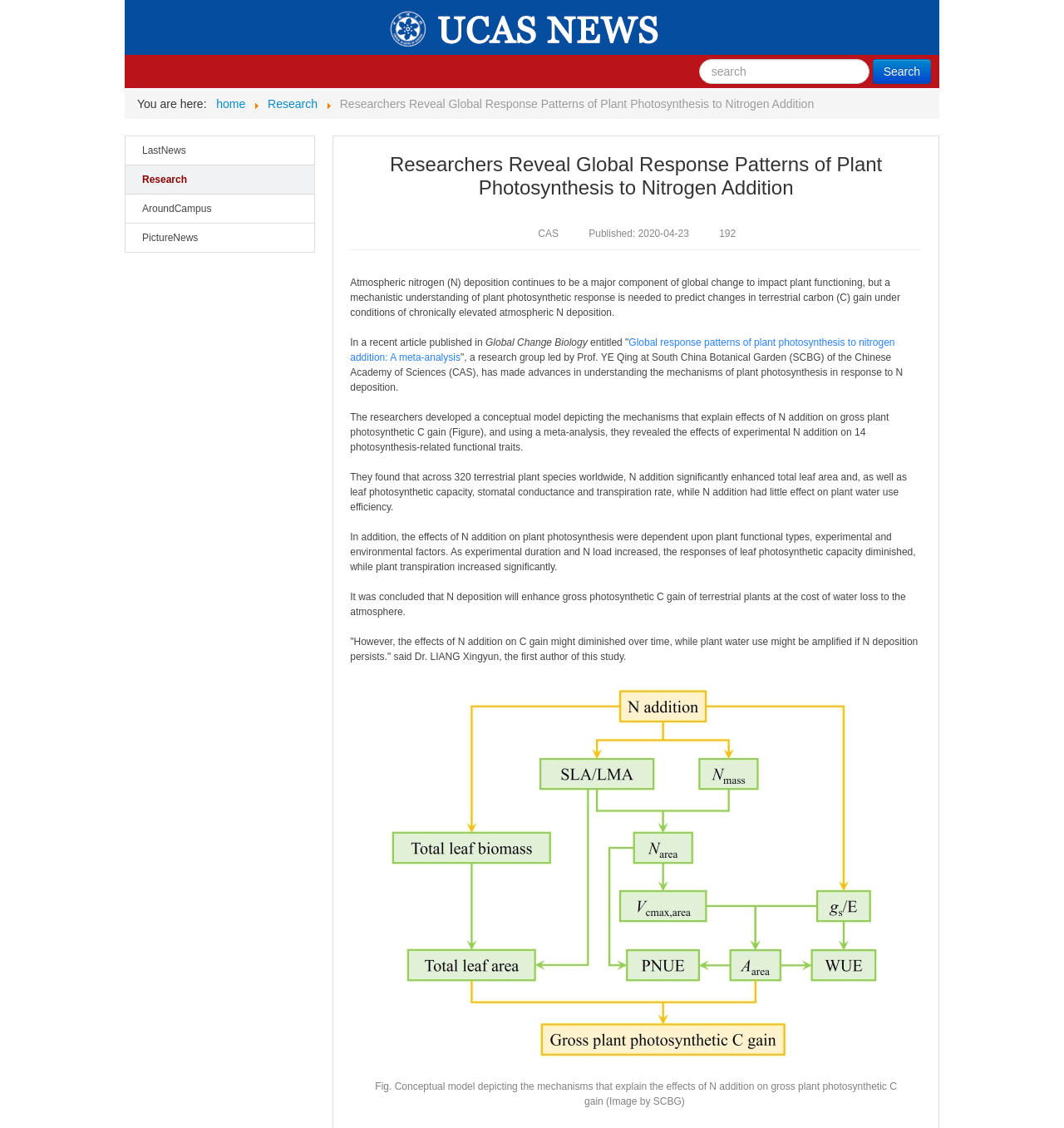From the element description AroundCampus, predict the bounding box coordinates of the UI element. The coordinates must be specified in the format (top-left x, top-left y, bottom-right x, bottom-right y) and should be within the 0 to 1 range.

[0.117, 0.172, 0.296, 0.198]